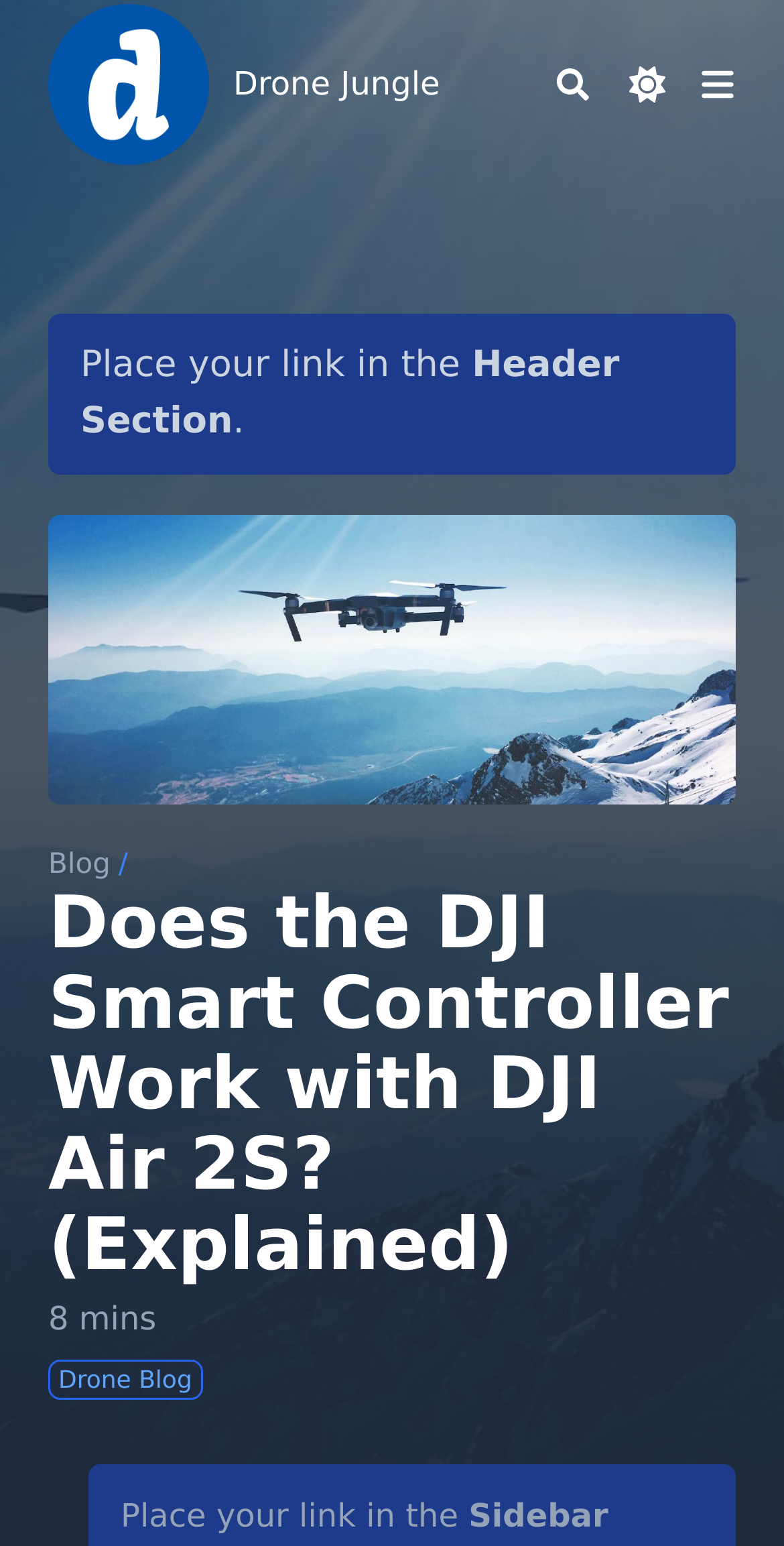Using the provided element description: "alt="esports Logo"", identify the bounding box coordinates. The coordinates should be four floats between 0 and 1 in the order [left, top, right, bottom].

None